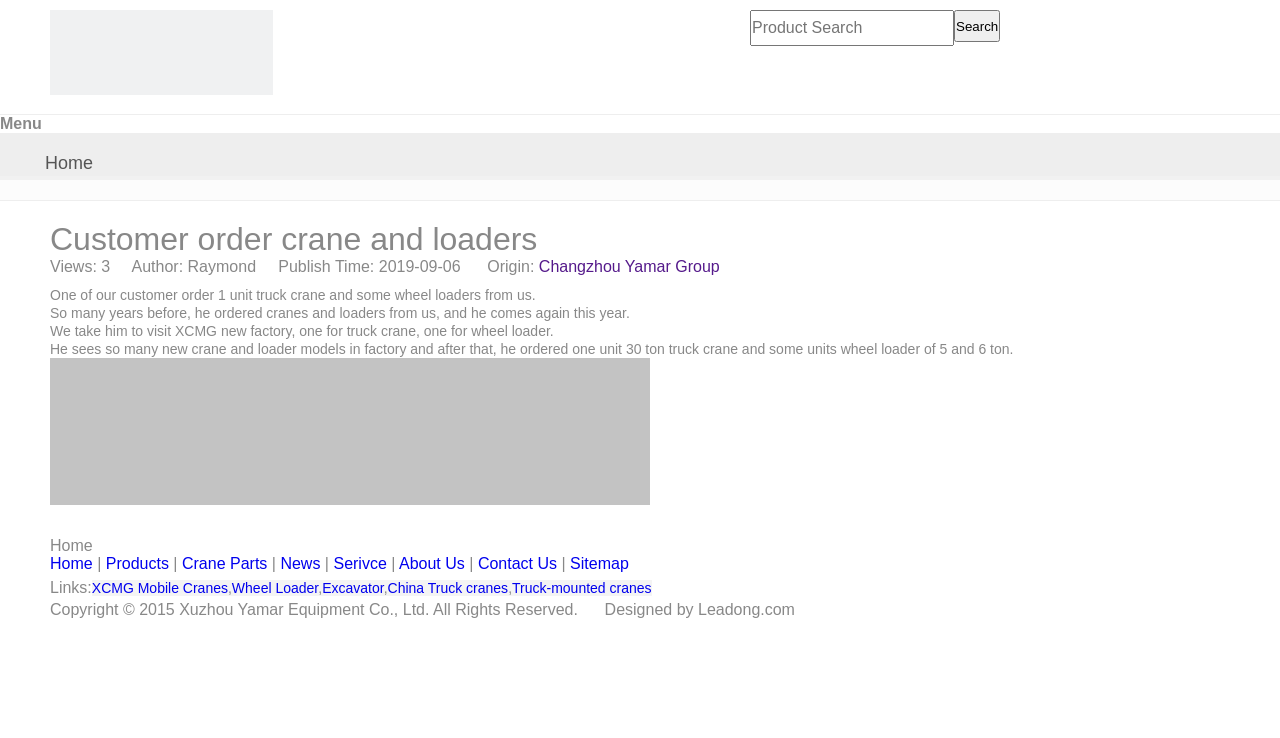What is the year of publication of the article?
Please answer the question as detailed as possible.

I found the year of publication by looking at the text 'Publish Time: 2019-09-06' which is located at the bottom of the webpage, and I inferred that 2019 is the year of publication of the article.